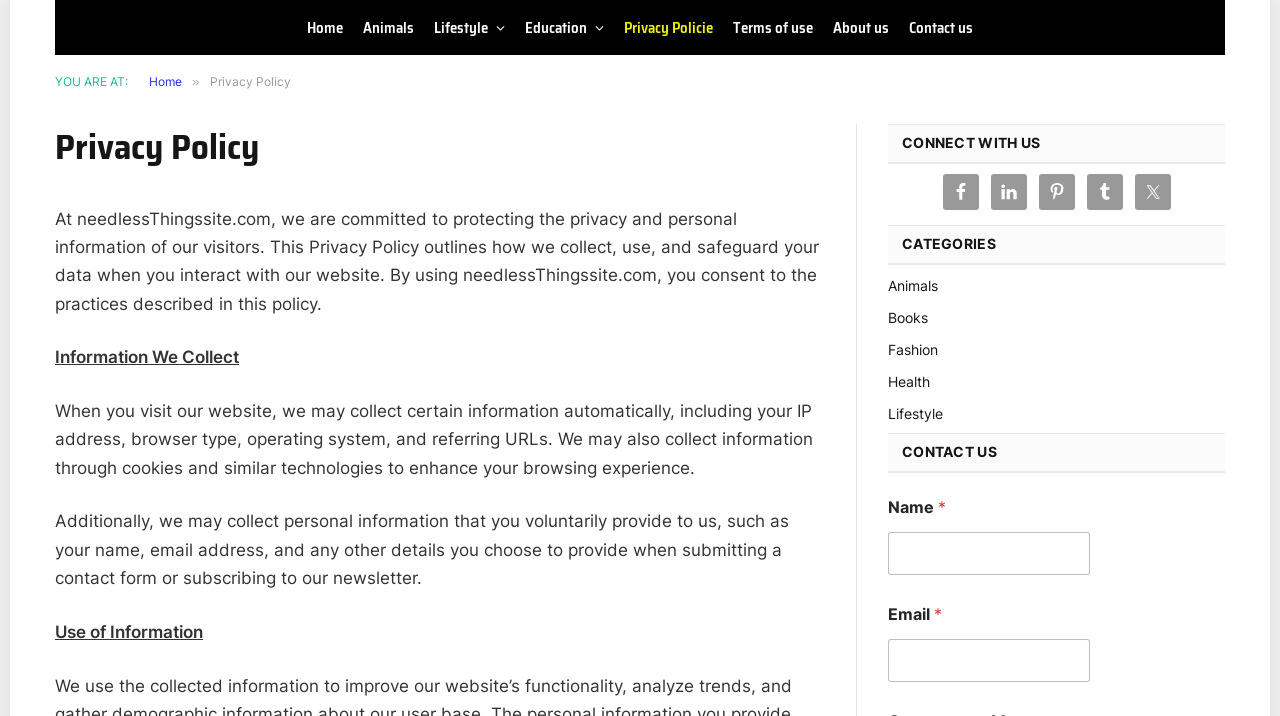Locate the bounding box coordinates of the clickable element to fulfill the following instruction: "Click on Home". Provide the coordinates as four float numbers between 0 and 1 in the format [left, top, right, bottom].

[0.232, 0.001, 0.276, 0.075]